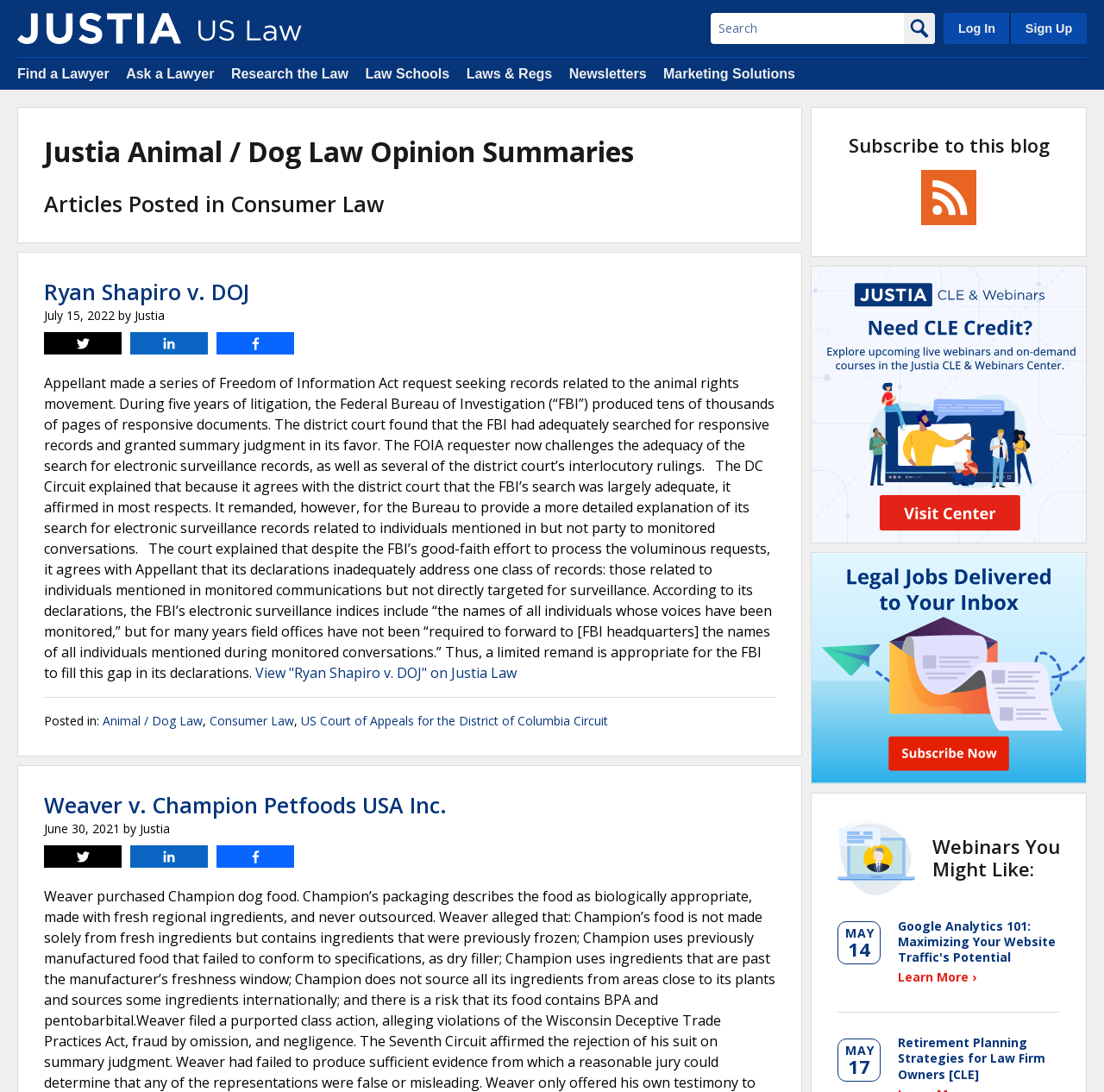Can you give a comprehensive explanation to the question given the content of the image?
What is the date of the opinion summary 'Weaver v. Champion Petfoods USA Inc.'?

I found the date of the opinion summary 'Weaver v. Champion Petfoods USA Inc.' by looking at the time element associated with the summary, which displays the date 'June 30, 2021'.